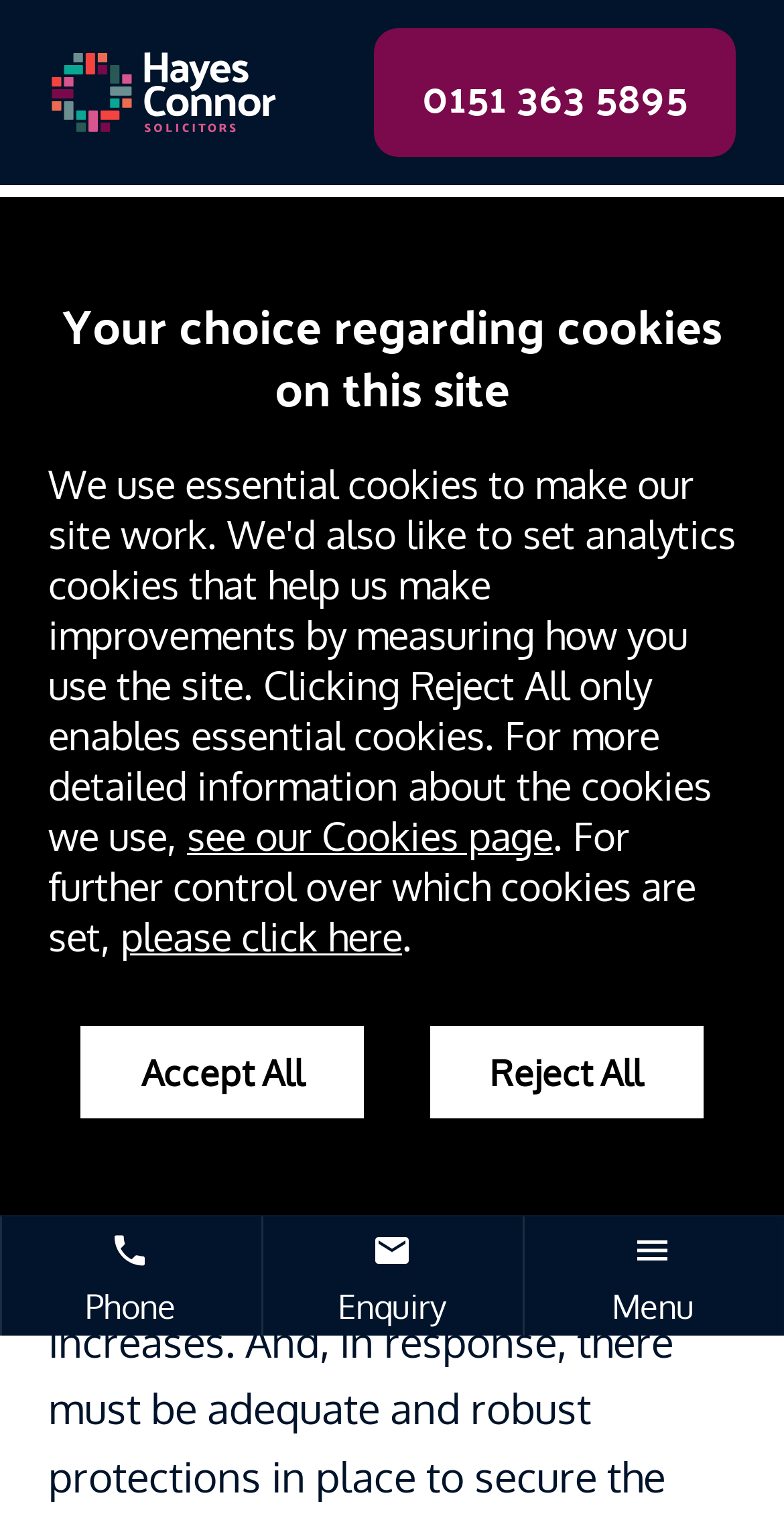Highlight the bounding box coordinates of the region I should click on to meet the following instruction: "Go to News & Resources page".

[0.231, 0.185, 0.572, 0.223]